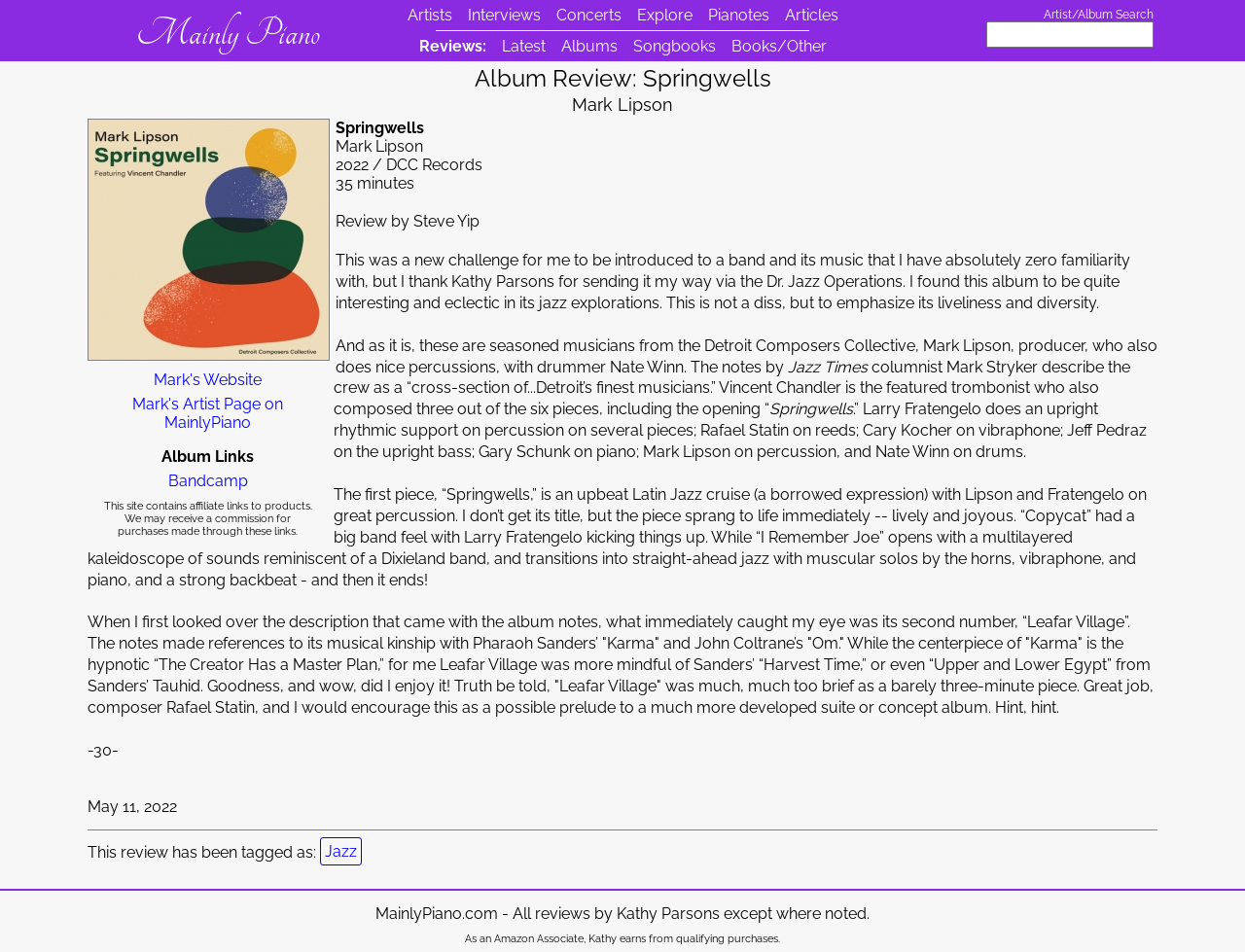Calculate the bounding box coordinates of the UI element given the description: "Mark's Artist Page on MainlyPiano".

[0.073, 0.415, 0.26, 0.454]